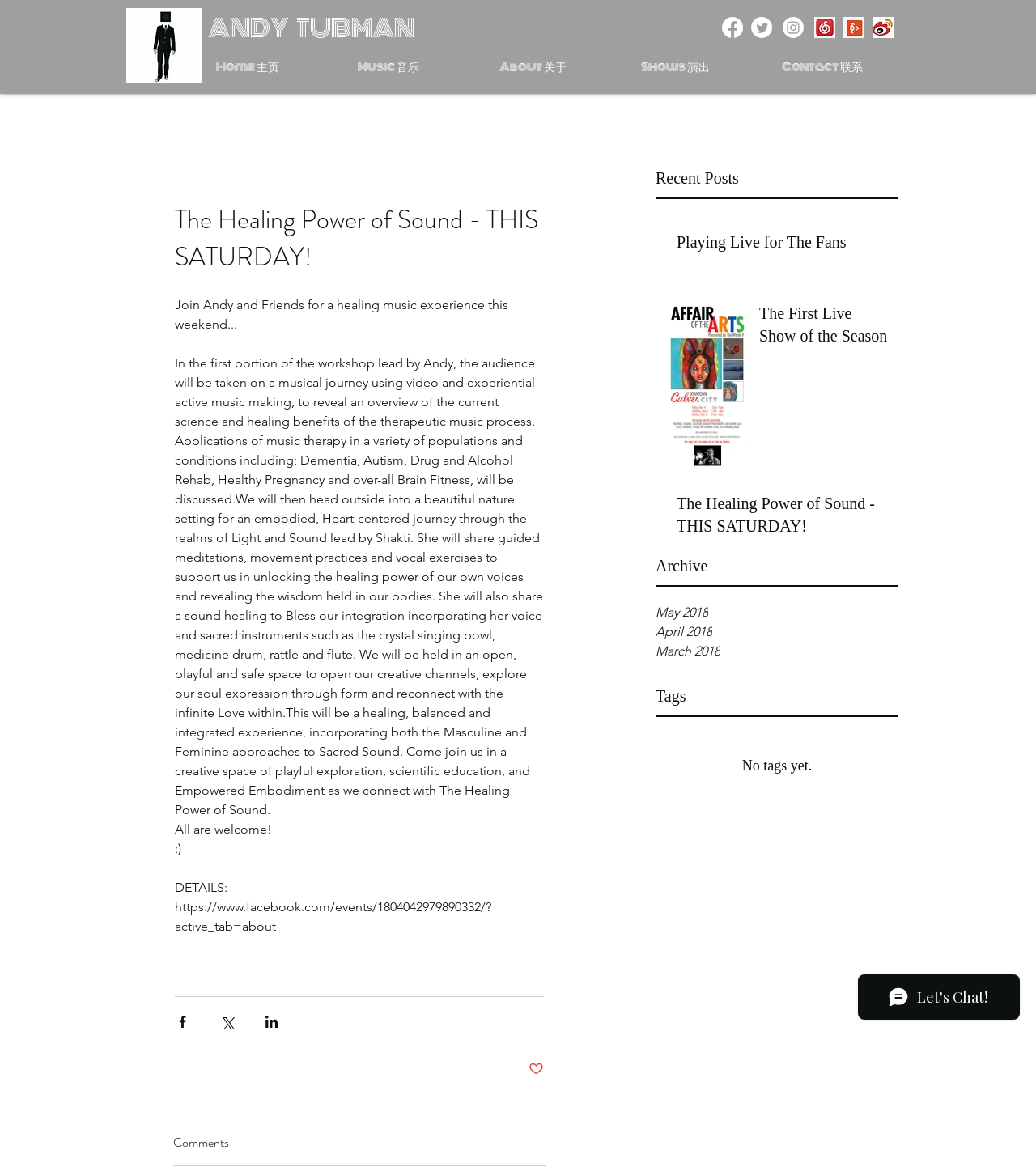Show me the bounding box coordinates of the clickable region to achieve the task as per the instruction: "View the archive for May 2018".

[0.633, 0.517, 0.867, 0.533]